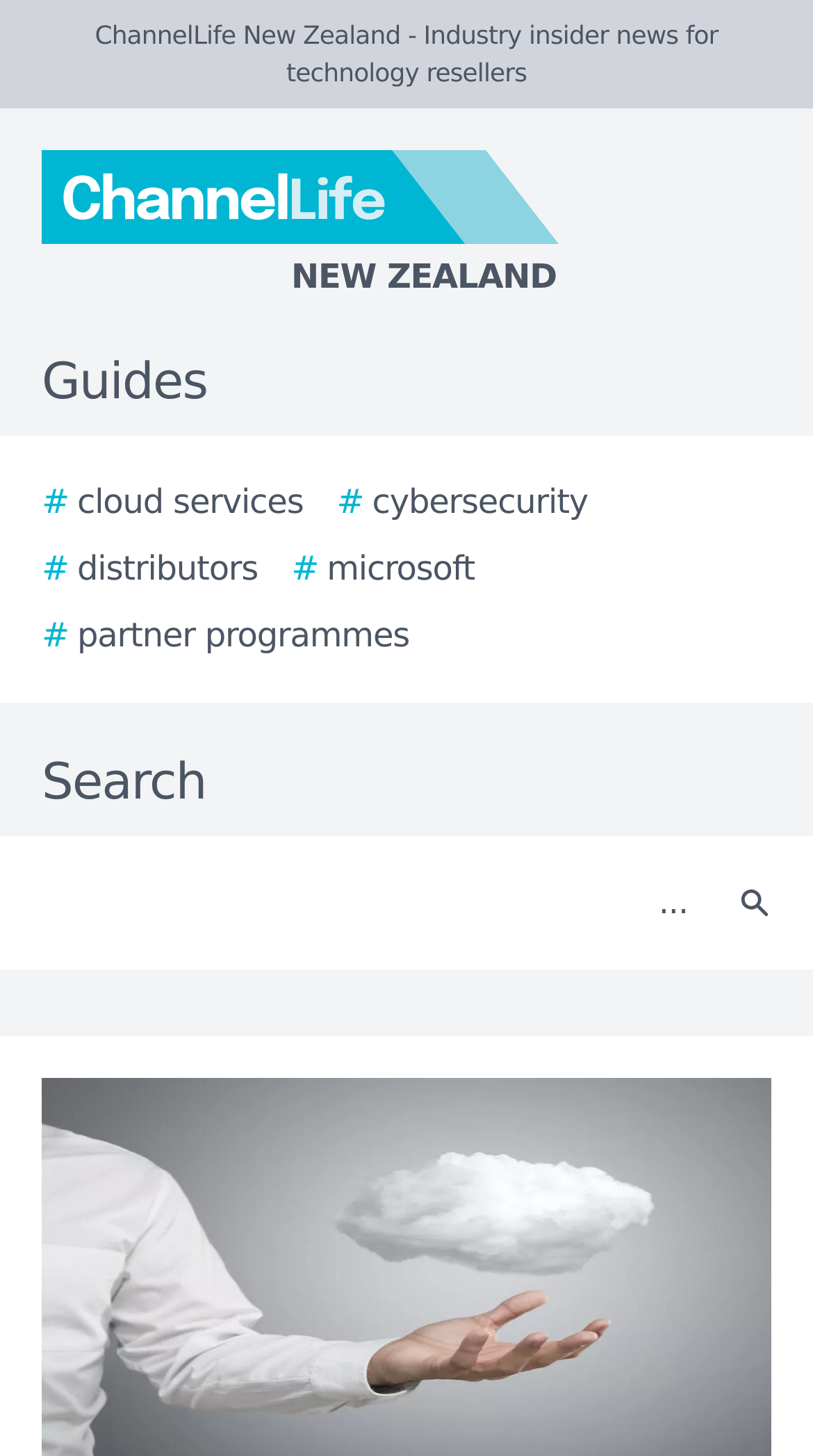Please look at the image and answer the question with a detailed explanation: What is the purpose of the textbox?

I found the textbox element with the label 'Search' and a bounding box of [0.021, 0.586, 0.877, 0.654]. This suggests that the purpose of the textbox is to input search queries.